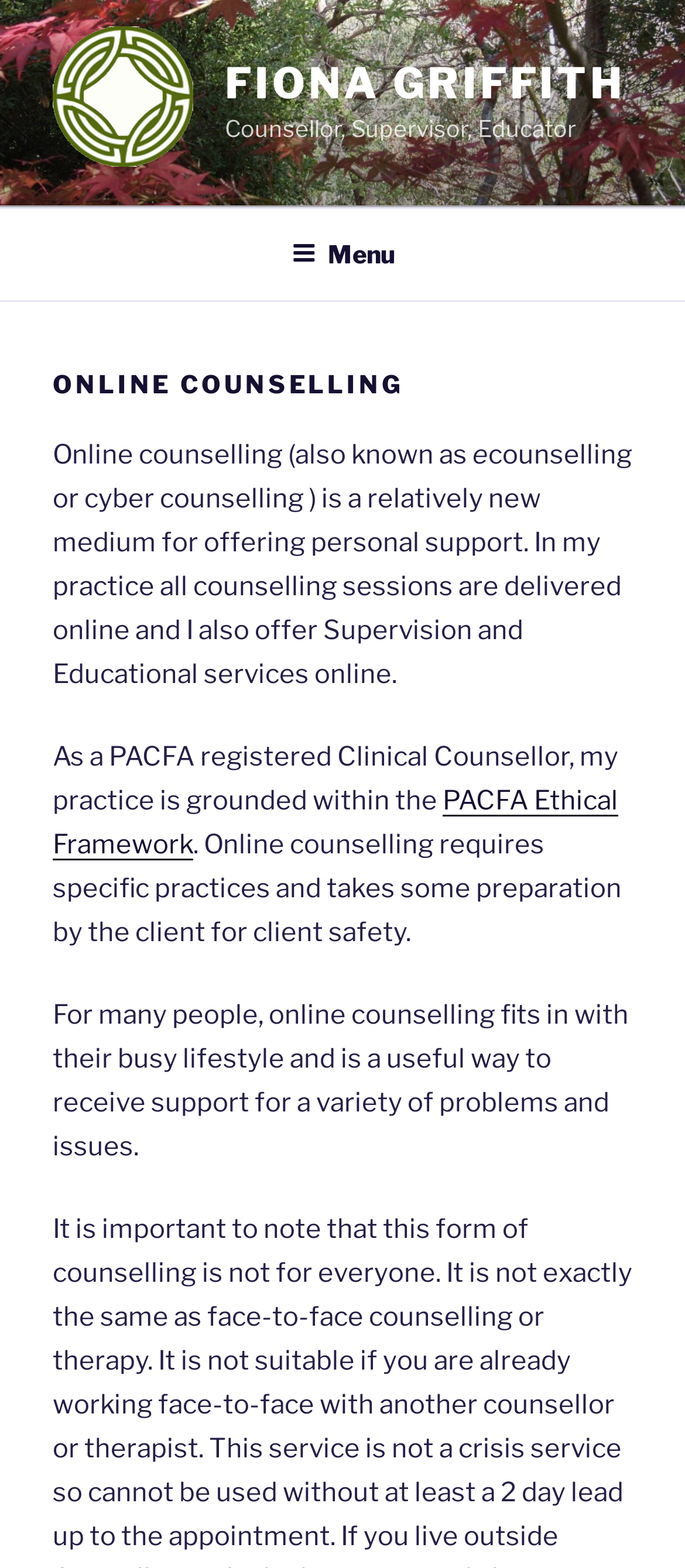What is another term for online counselling?
Answer the question using a single word or phrase, according to the image.

Cyber counselling